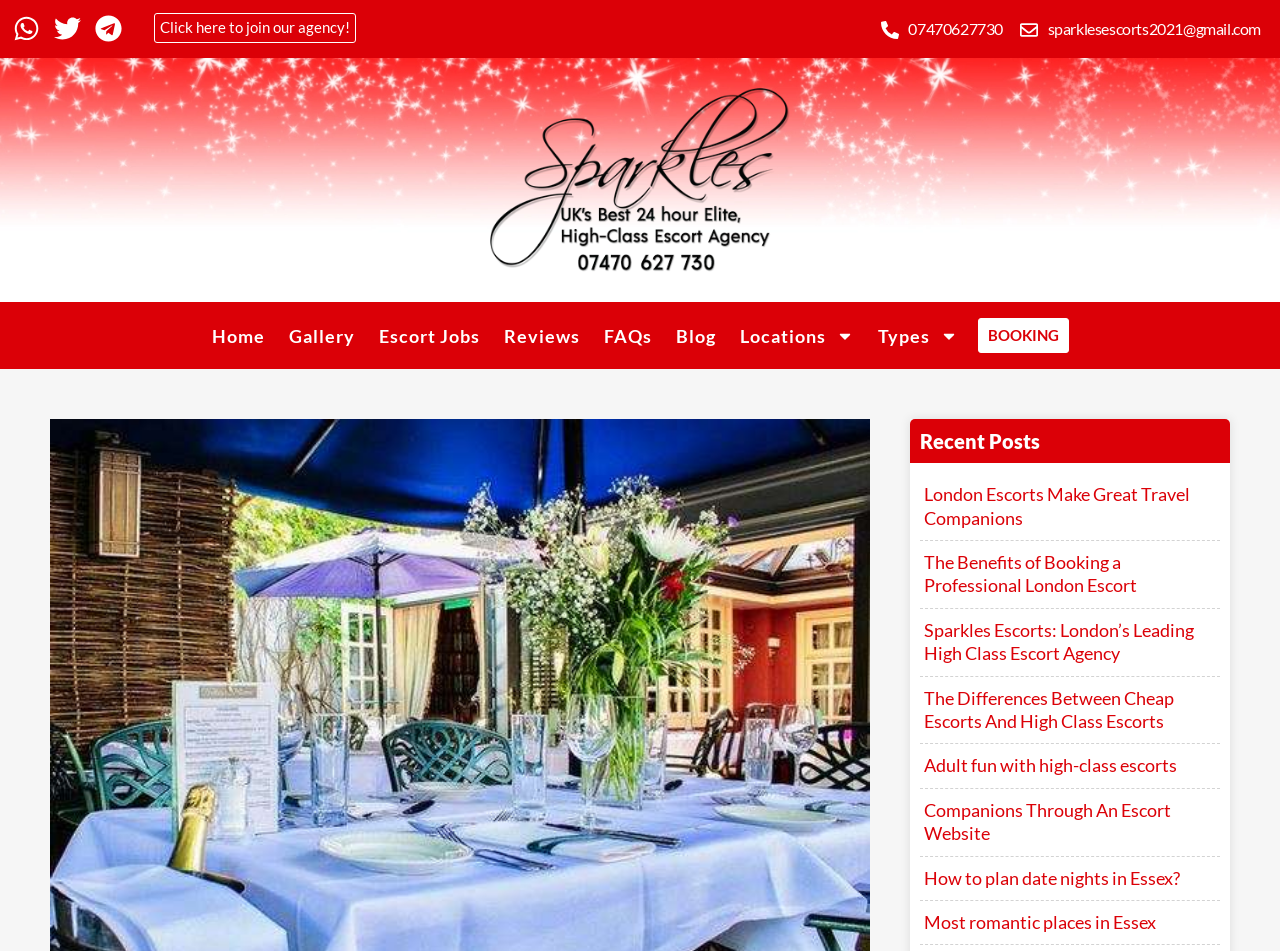Based on the element description Booking, identify the bounding box of the UI element in the given webpage screenshot. The coordinates should be in the format (top-left x, top-left y, bottom-right x, bottom-right y) and must be between 0 and 1.

[0.764, 0.335, 0.835, 0.371]